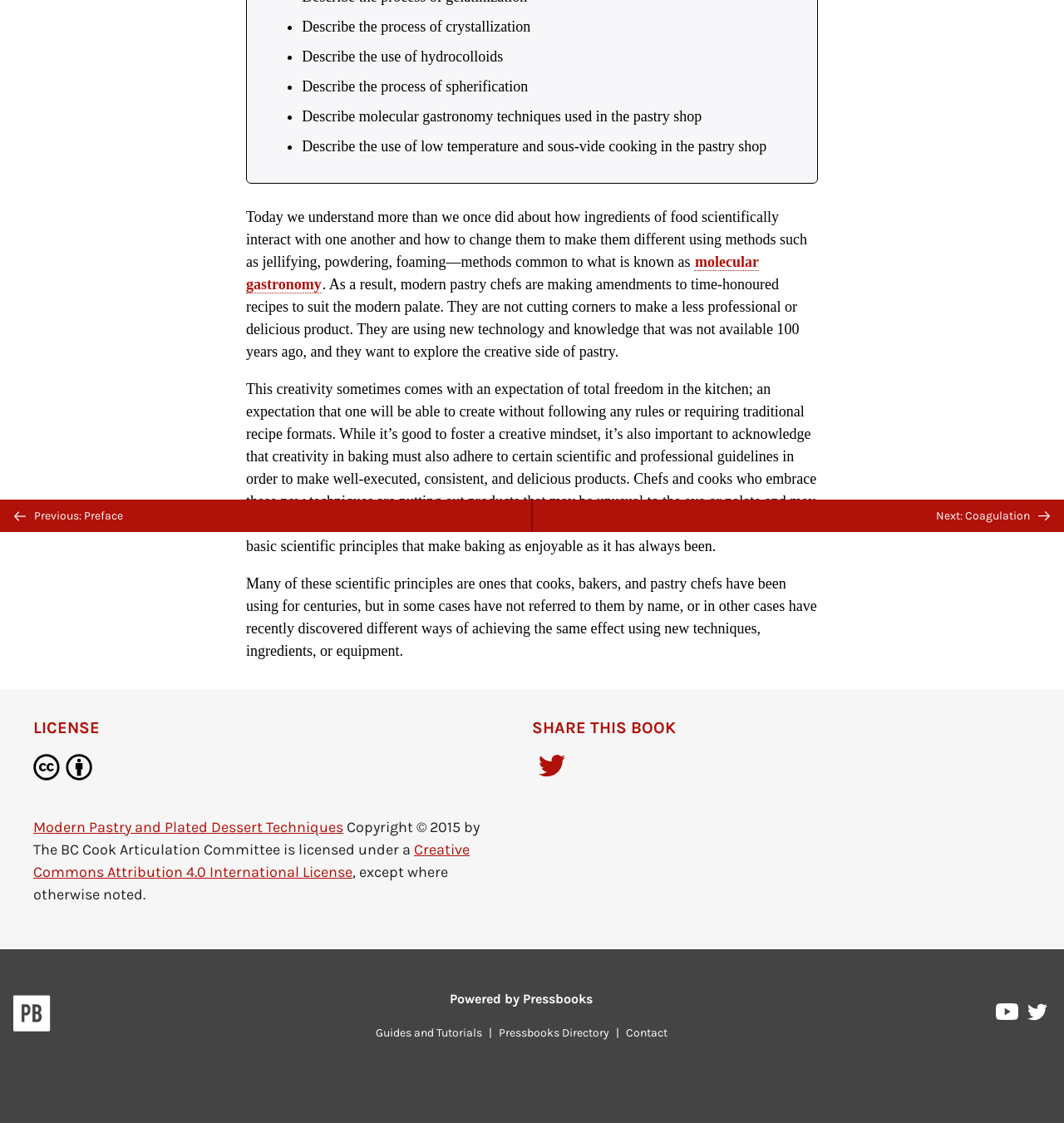Identify the bounding box for the described UI element: "Contact".

[0.582, 0.913, 0.633, 0.926]